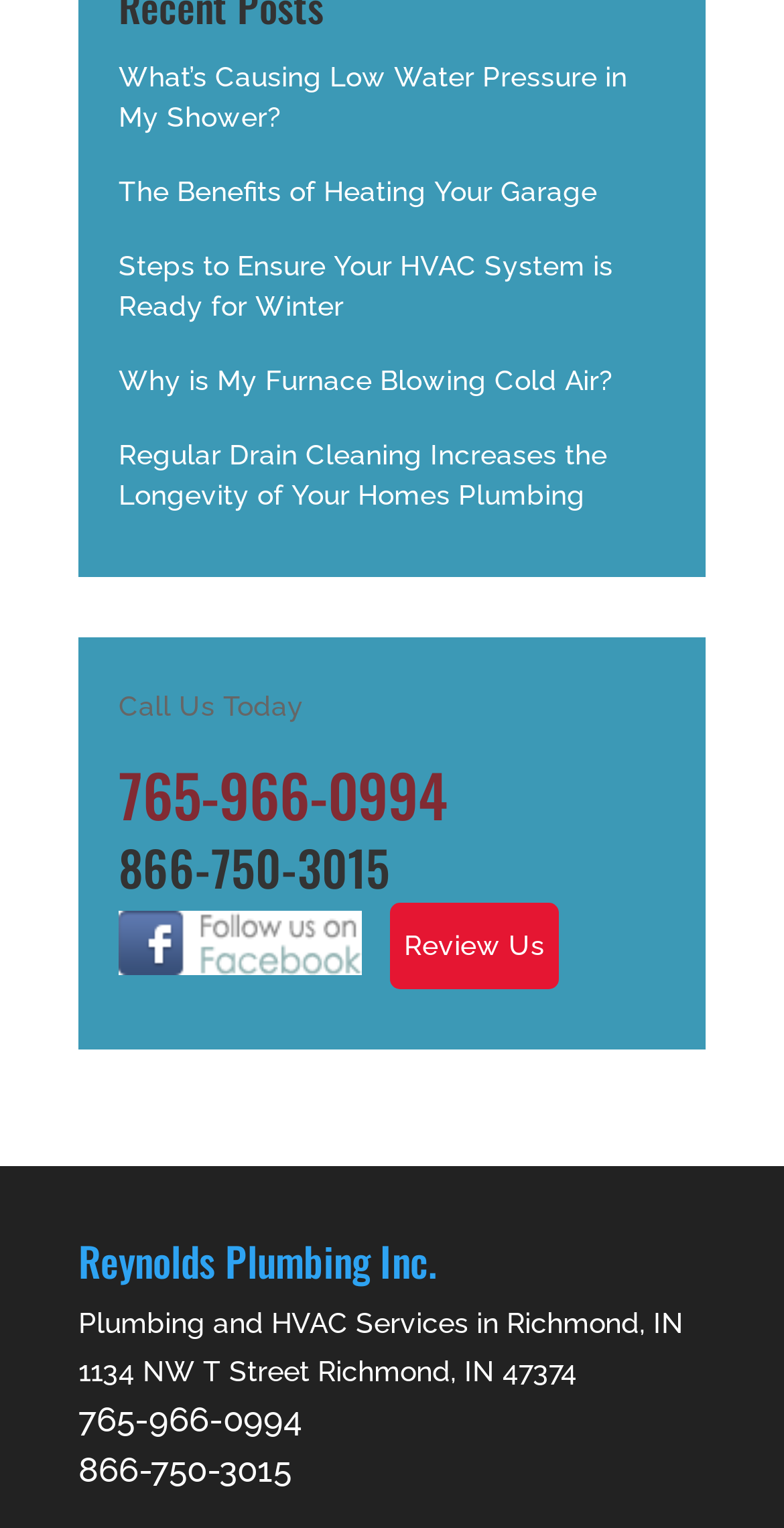Answer in one word or a short phrase: 
What is the address of Reynolds Plumbing Inc.?

1134 NW T Street Richmond, IN 47374